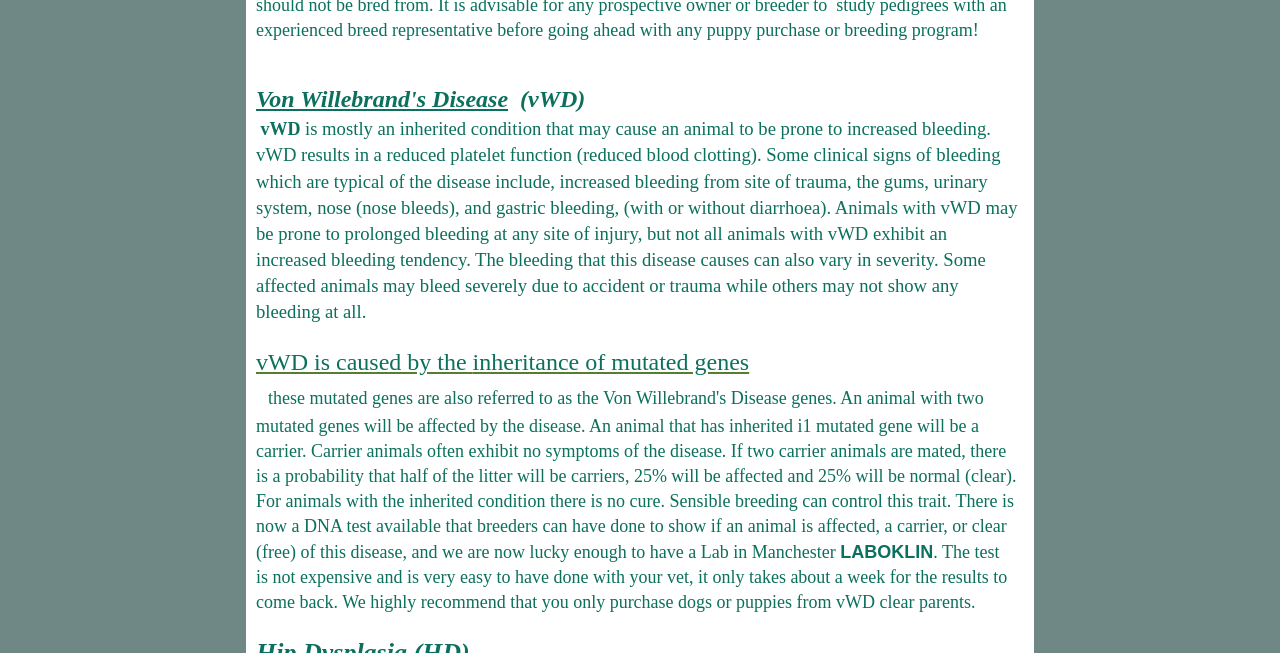Please answer the following question using a single word or phrase: 
What is vWD?

inherited condition